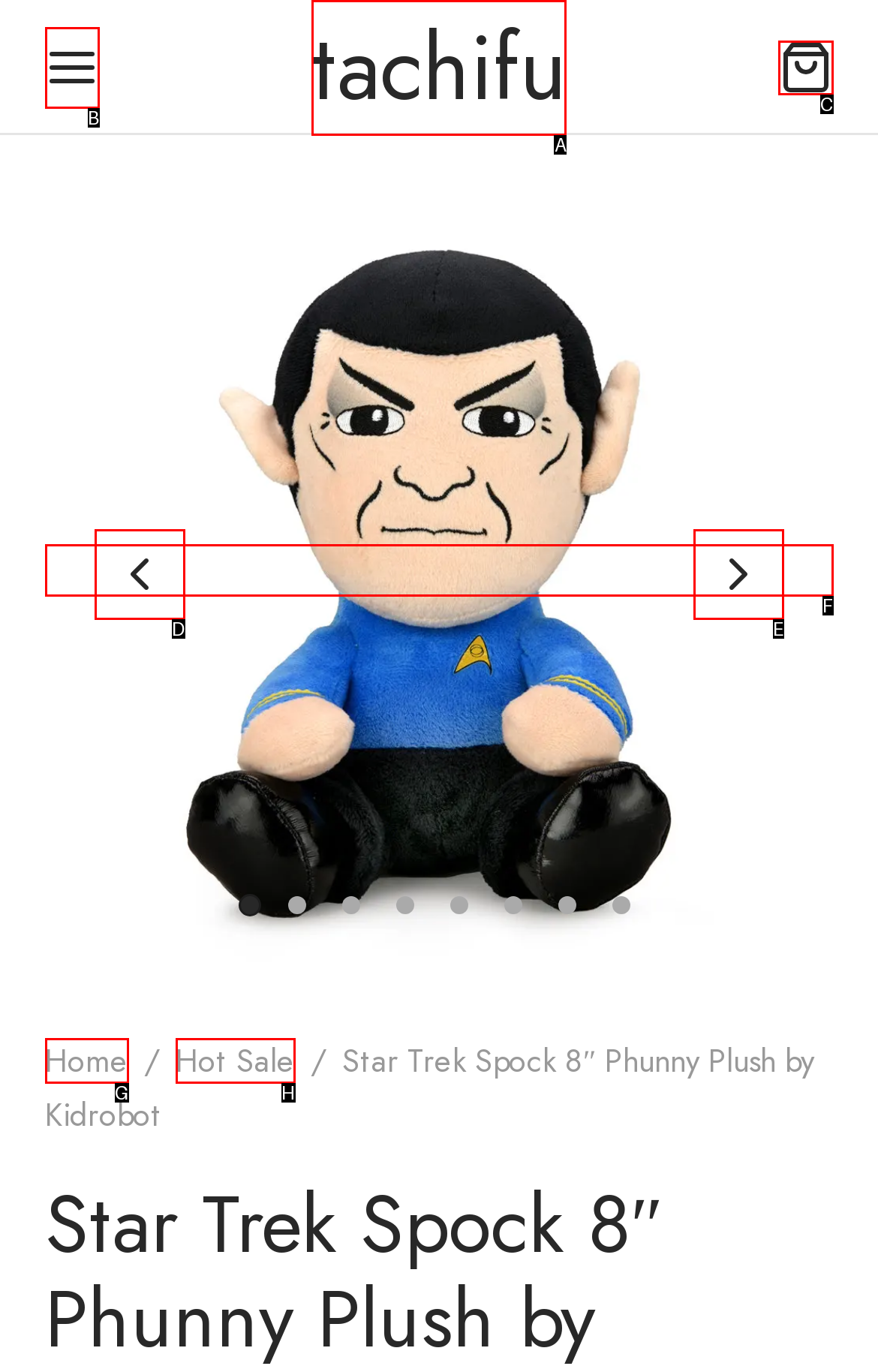Select the letter associated with the UI element you need to click to perform the following action: Click the cart button
Reply with the correct letter from the options provided.

C